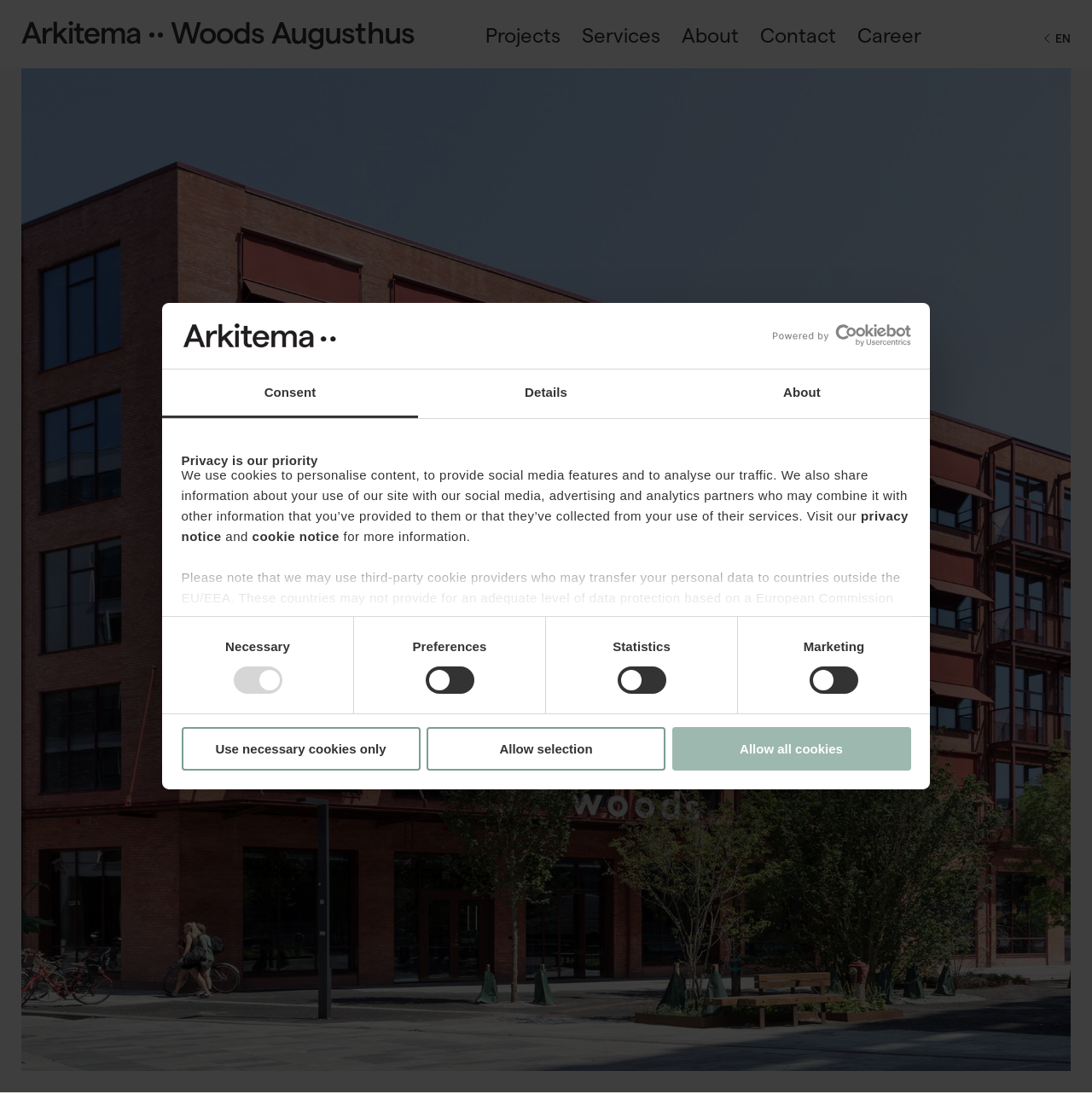Write a detailed summary of the webpage, including text, images, and layout.

This webpage appears to be the homepage of an office building project called Woods Augusthus, designed by Arkitema. At the top left corner, there is a logo of Arkitema, accompanied by a link to the company's website. Below the logo, there is a horizontal navigation menu with links to various sections, including Projects, Services, About, Contact, and Career.

In the center of the page, a modal dialog box is displayed, titled "Privacy is our priority." This dialog box contains a lengthy text explaining the website's cookie policy, including how personal data is used and shared with third-party providers. The text is divided into sections, with headings and links to the privacy notice and cookie notice.

Below the text, there are four checkboxes labeled Necessary, Preferences, Statistics, and Marketing, allowing users to select their cookie preferences. Three buttons are placed below the checkboxes: "Use necessary cookies only," "Allow selection," and "Allow all cookies."

At the top right corner, there is a language selection menu with links to English, Danish, Norwegian, and Swedish versions of the website.